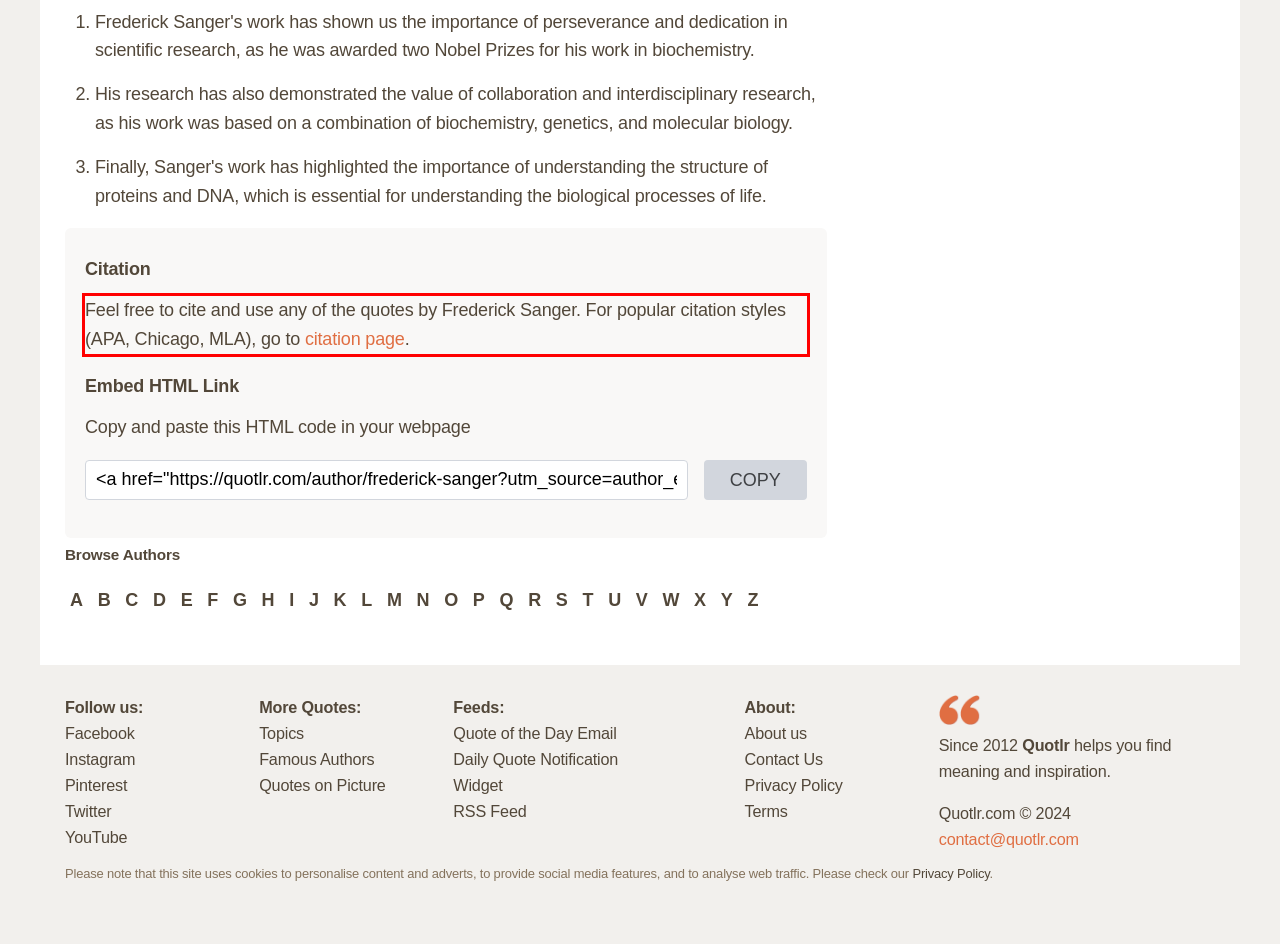Analyze the screenshot of the webpage and extract the text from the UI element that is inside the red bounding box.

Feel free to cite and use any of the quotes by Frederick Sanger. For popular citation styles (APA, Chicago, MLA), go to citation page.